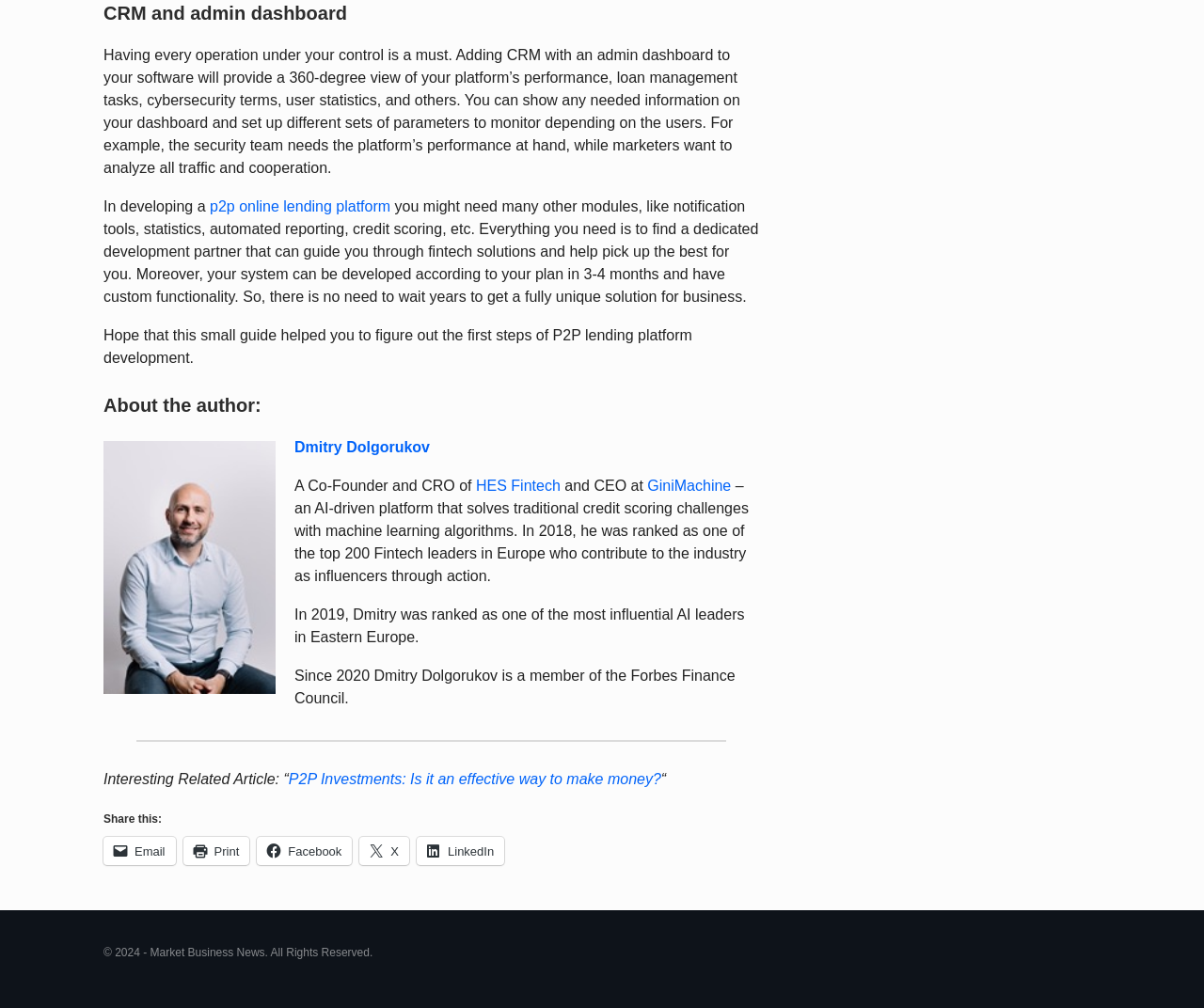What is the name of the AI-driven platform mentioned in the article?
Can you offer a detailed and complete answer to this question?

The article mentions GiniMachine, an AI-driven platform that solves traditional credit scoring challenges with machine learning algorithms, and is founded by Dmitry Dolgorukov.